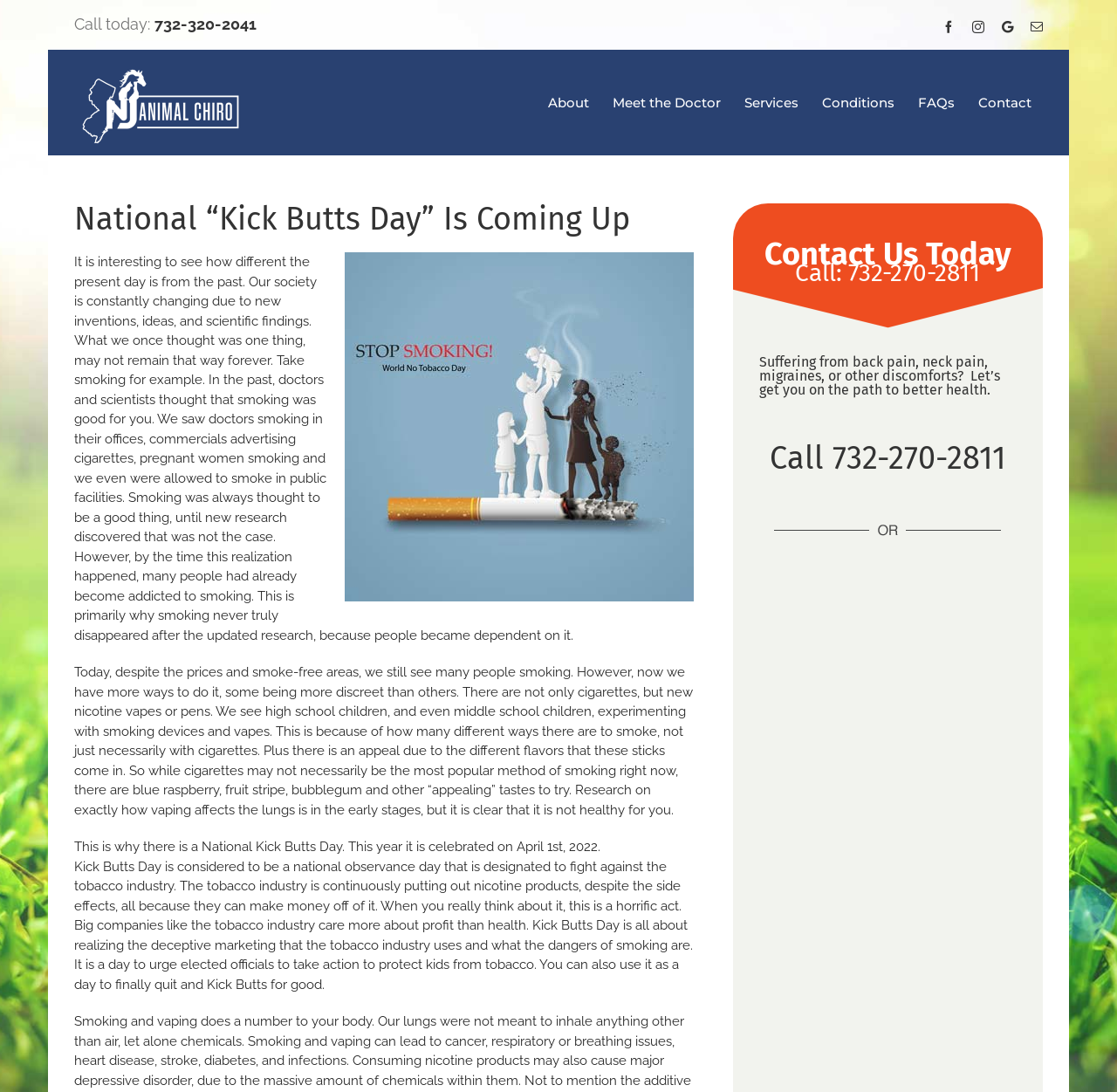Review the image closely and give a comprehensive answer to the question: What is the date of National Kick Butts Day in 2022?

I found the date of National Kick Butts Day in 2022 by reading the text on the webpage, which specifically mentions that it is celebrated on April 1st, 2022.